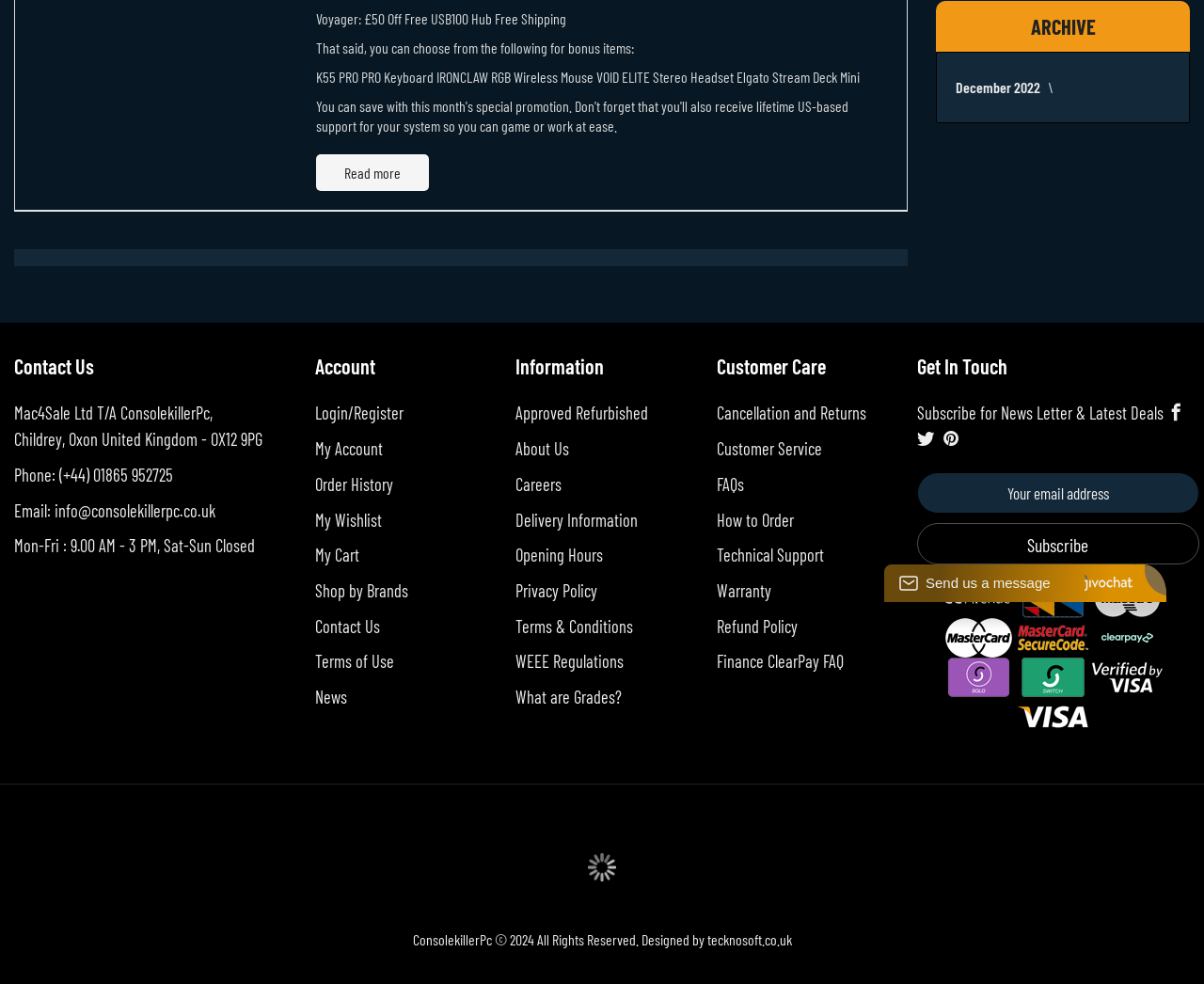Give the bounding box coordinates for the element described by: "Refund Policy".

[0.595, 0.624, 0.738, 0.65]